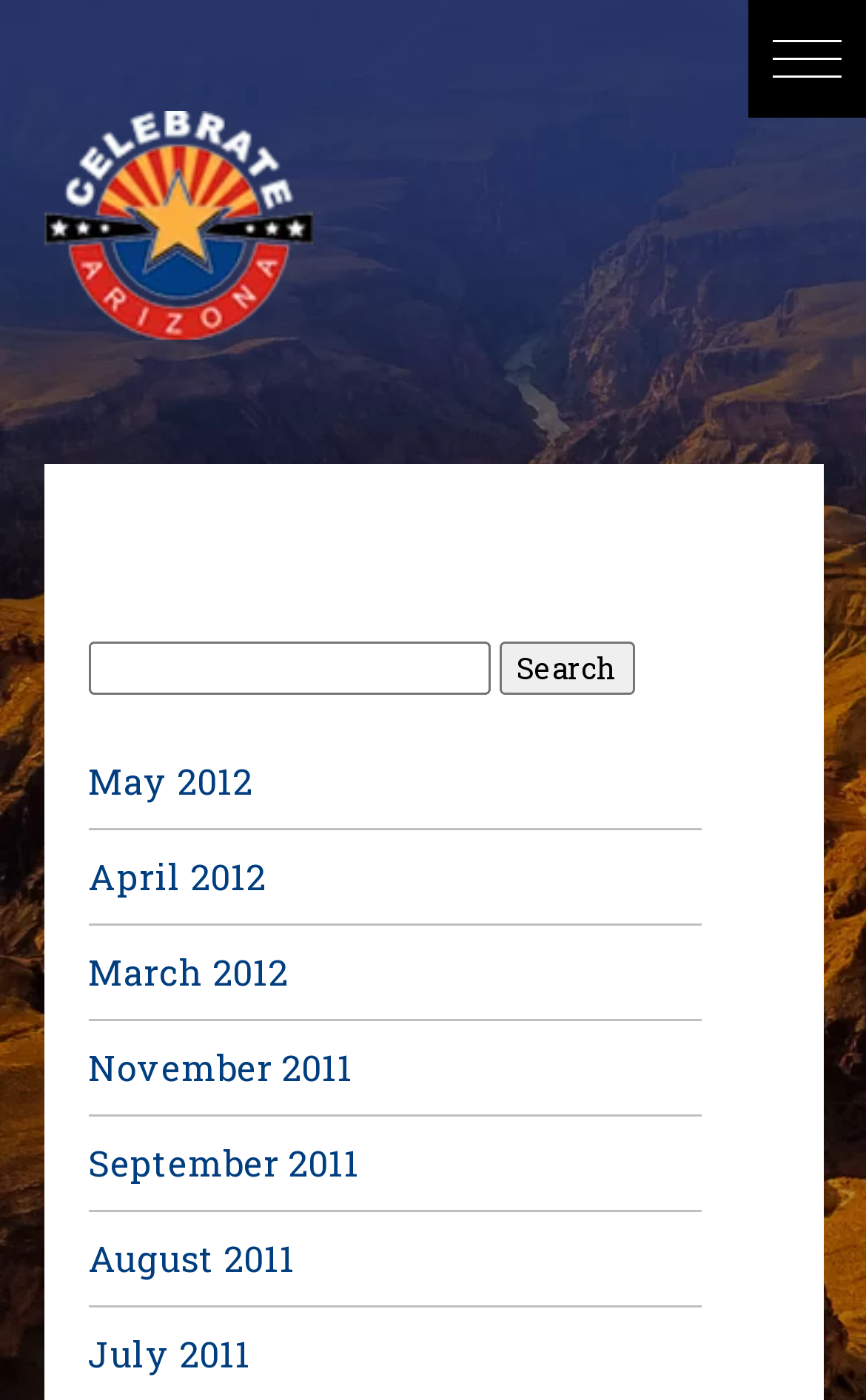Please examine the image and provide a detailed answer to the question: What is the purpose of the search box?

The search box is located at the top of the webpage, and it has a label 'Search for:' and a text box where users can input their search queries. The presence of this search box suggests that the webpage has a large amount of content, and users can use this feature to quickly find specific information.